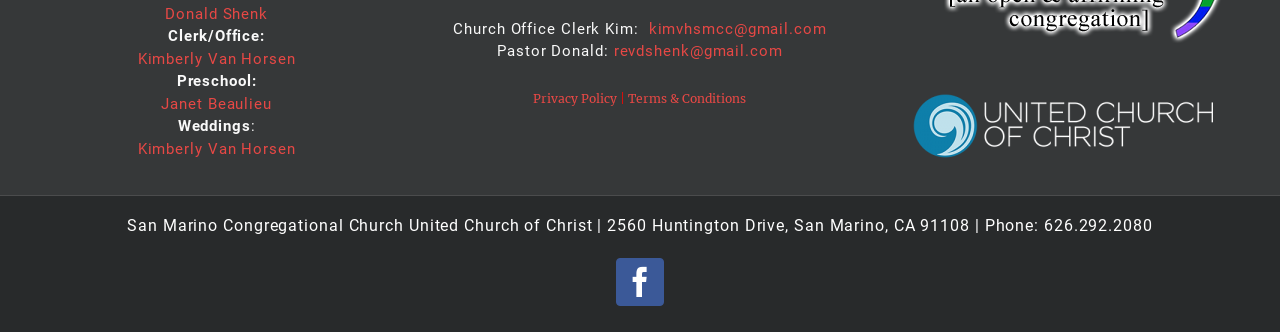Find the bounding box of the UI element described as: "kimvhsmcc@gmail.com". The bounding box coordinates should be given as four float values between 0 and 1, i.e., [left, top, right, bottom].

[0.507, 0.059, 0.646, 0.113]